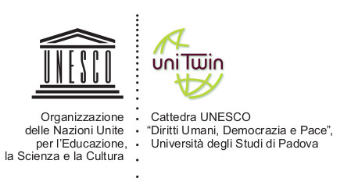Break down the image into a detailed narrative.

The image features the logos of UNESCO and the UNESCO Chair in Human Rights, Democracy, and Peace at the University of Padova. On the left, the UNESCO logo represents the United Nations Educational, Scientific and Cultural Organization, aiming to promote international collaboration through education, science, and culture. Accompanying it on the right is the "uni Twin" logo, symbolizing the UNESCO Chair at the University of Padova, which focuses on advancing human rights, democracy, and peace studies. Below these logos, the text in Italian reads: "Organizzazione delle Nazioni Unite per l'Educazione, la Scienza e la Cultura" (Organization of the United Nations for Education, Science and Culture) and the university's commitment highlighted as part of their initiatives in these fields.